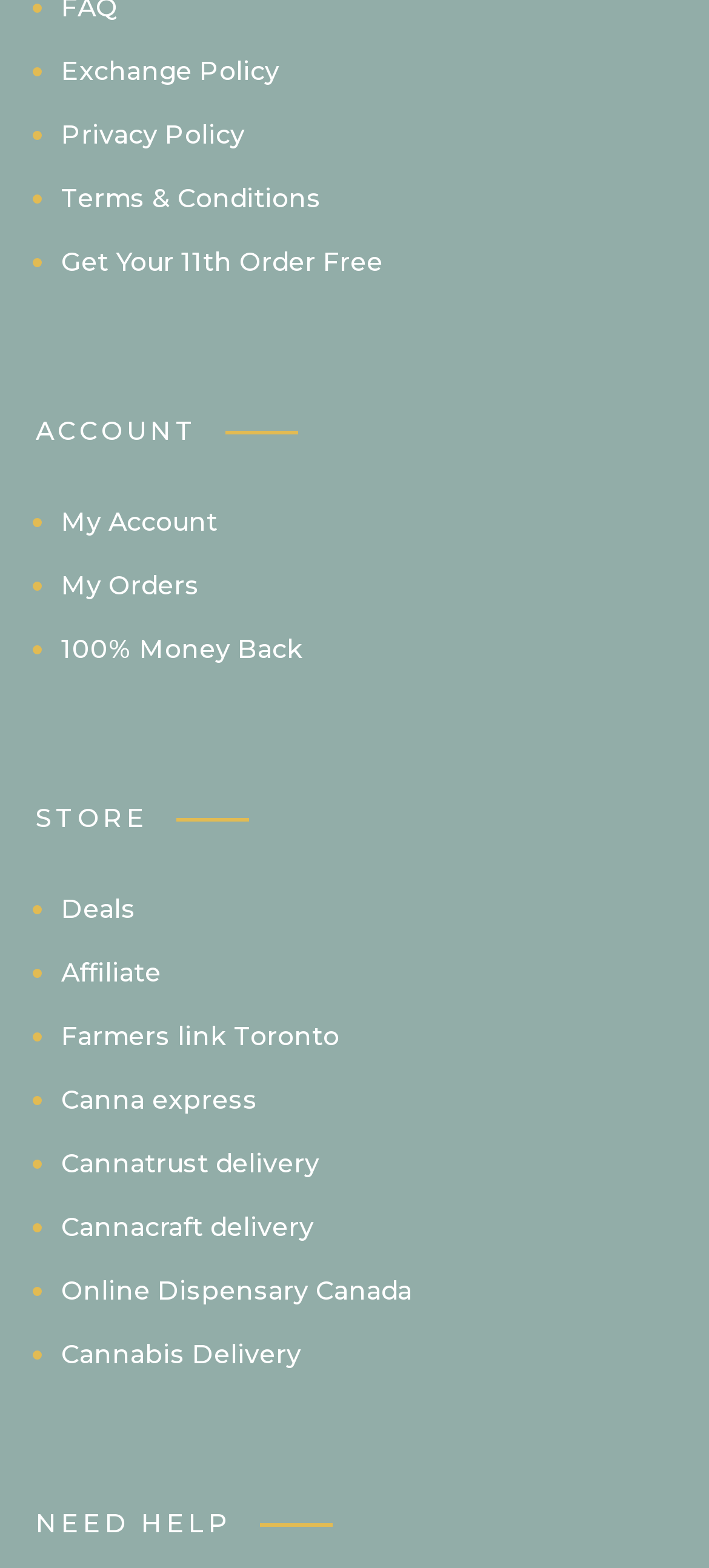Determine the bounding box coordinates of the element's region needed to click to follow the instruction: "View Exchange Policy". Provide these coordinates as four float numbers between 0 and 1, formatted as [left, top, right, bottom].

[0.086, 0.035, 0.394, 0.056]